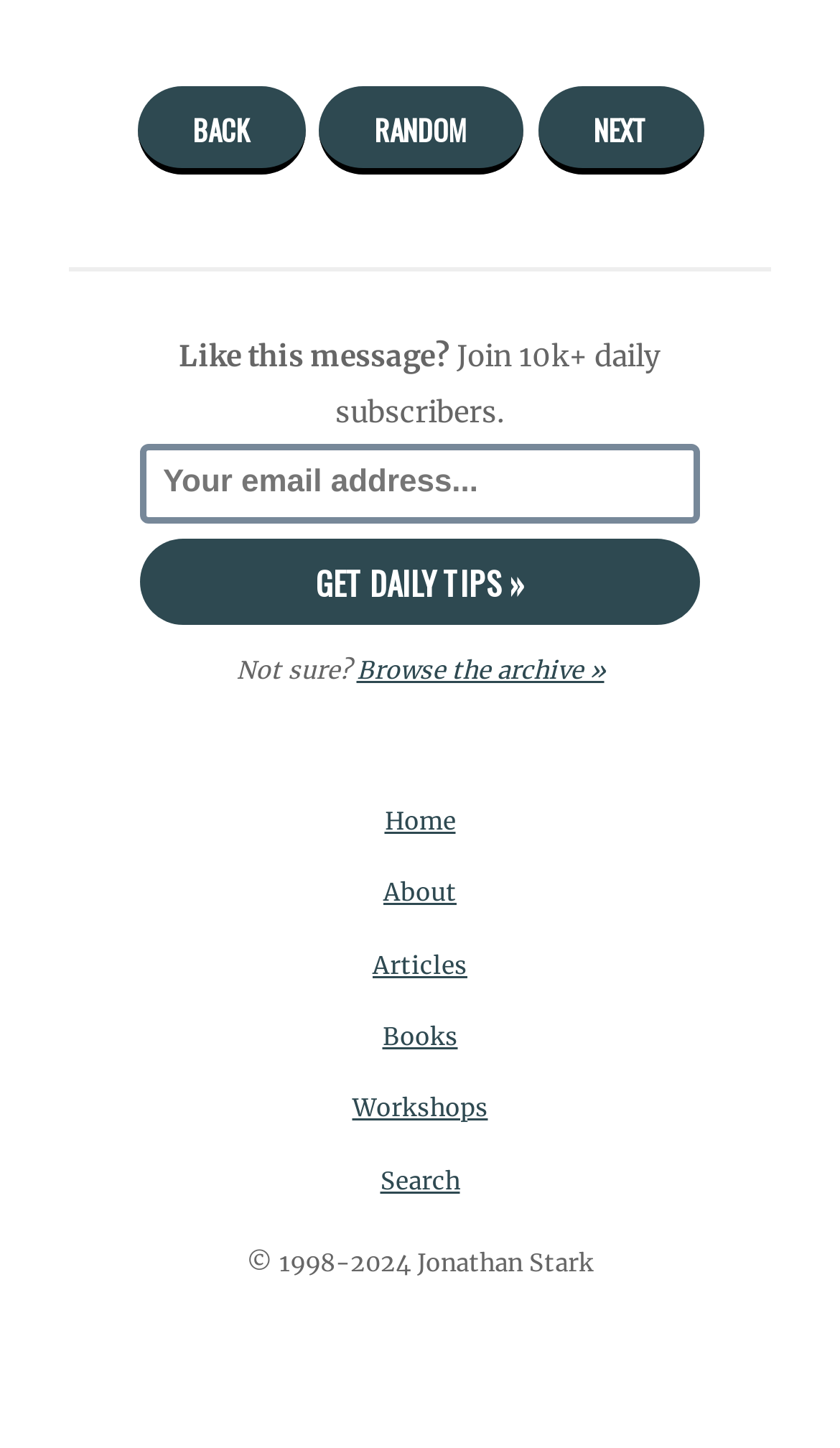How many links are present in the navigation menu?
Please respond to the question with as much detail as possible.

The navigation menu contains links to 'Home', 'About', 'Articles', 'Books', 'Workshops', and 'Search' which are 6 links in total.